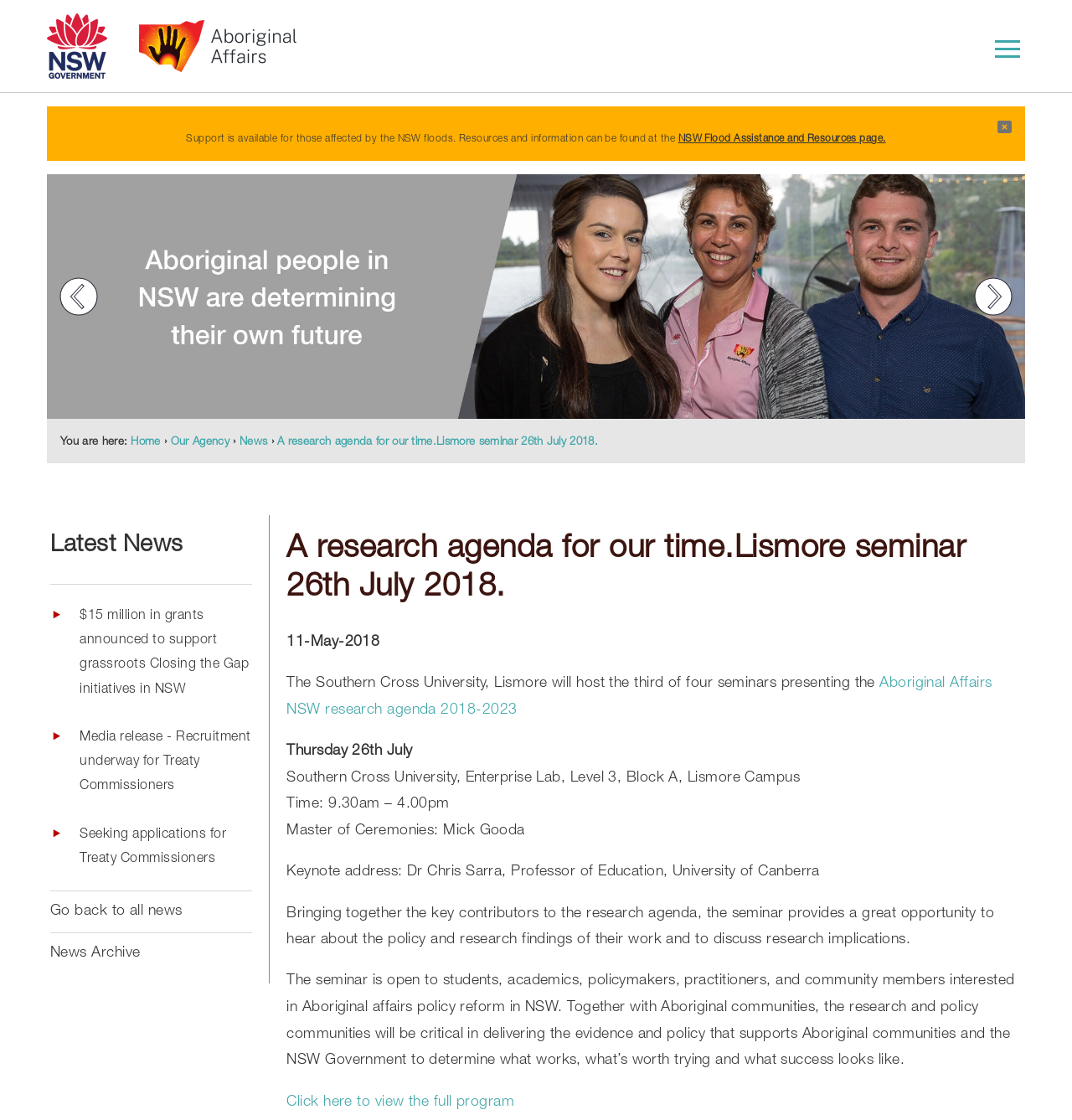Given the element description "Home" in the screenshot, predict the bounding box coordinates of that UI element.

[0.051, 0.132, 0.088, 0.145]